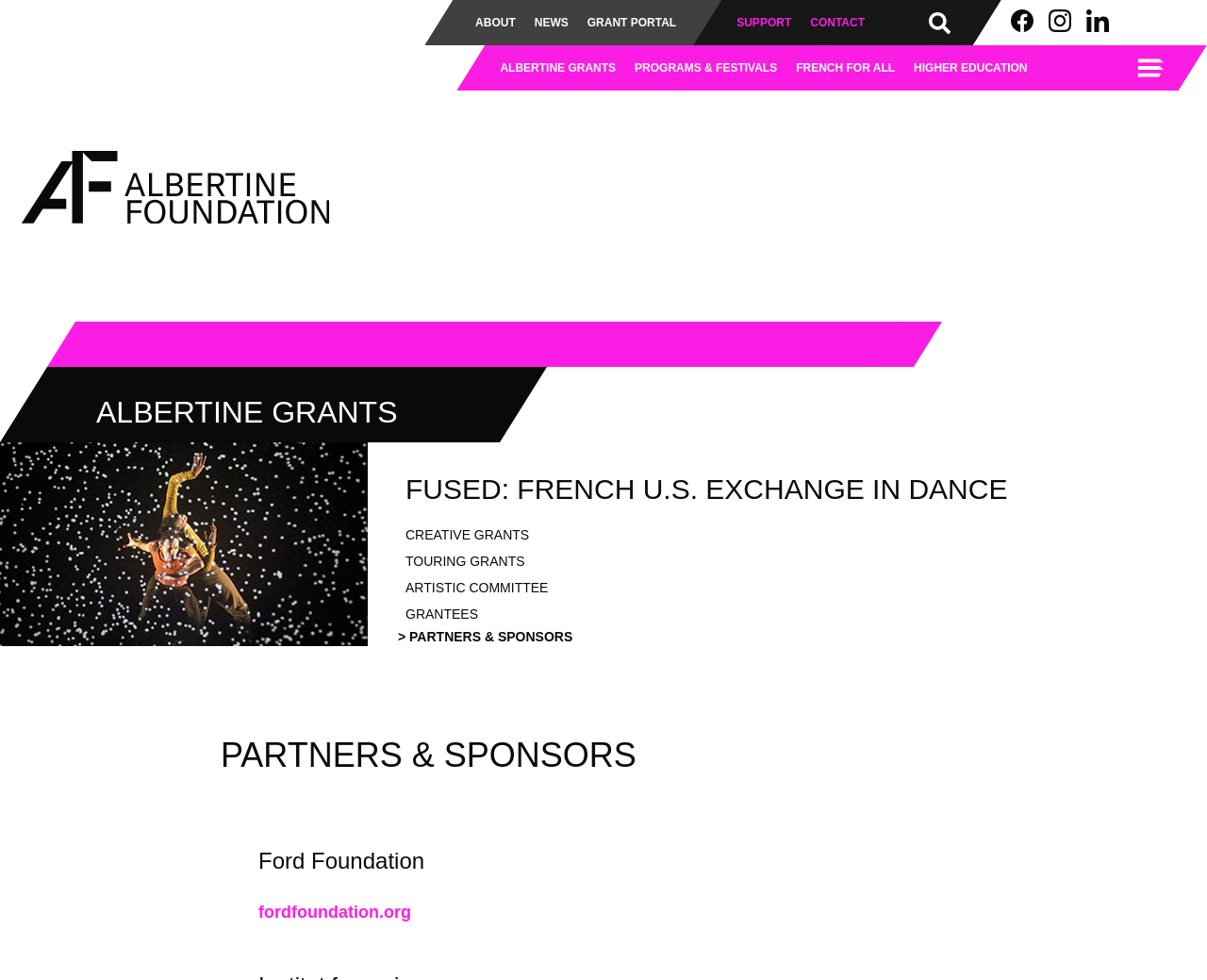Find the bounding box coordinates for the element that must be clicked to complete the instruction: "Open the Ford Foundation website". The coordinates should be four float numbers between 0 and 1, indicated as [left, top, right, bottom].

[0.214, 0.921, 0.341, 0.941]